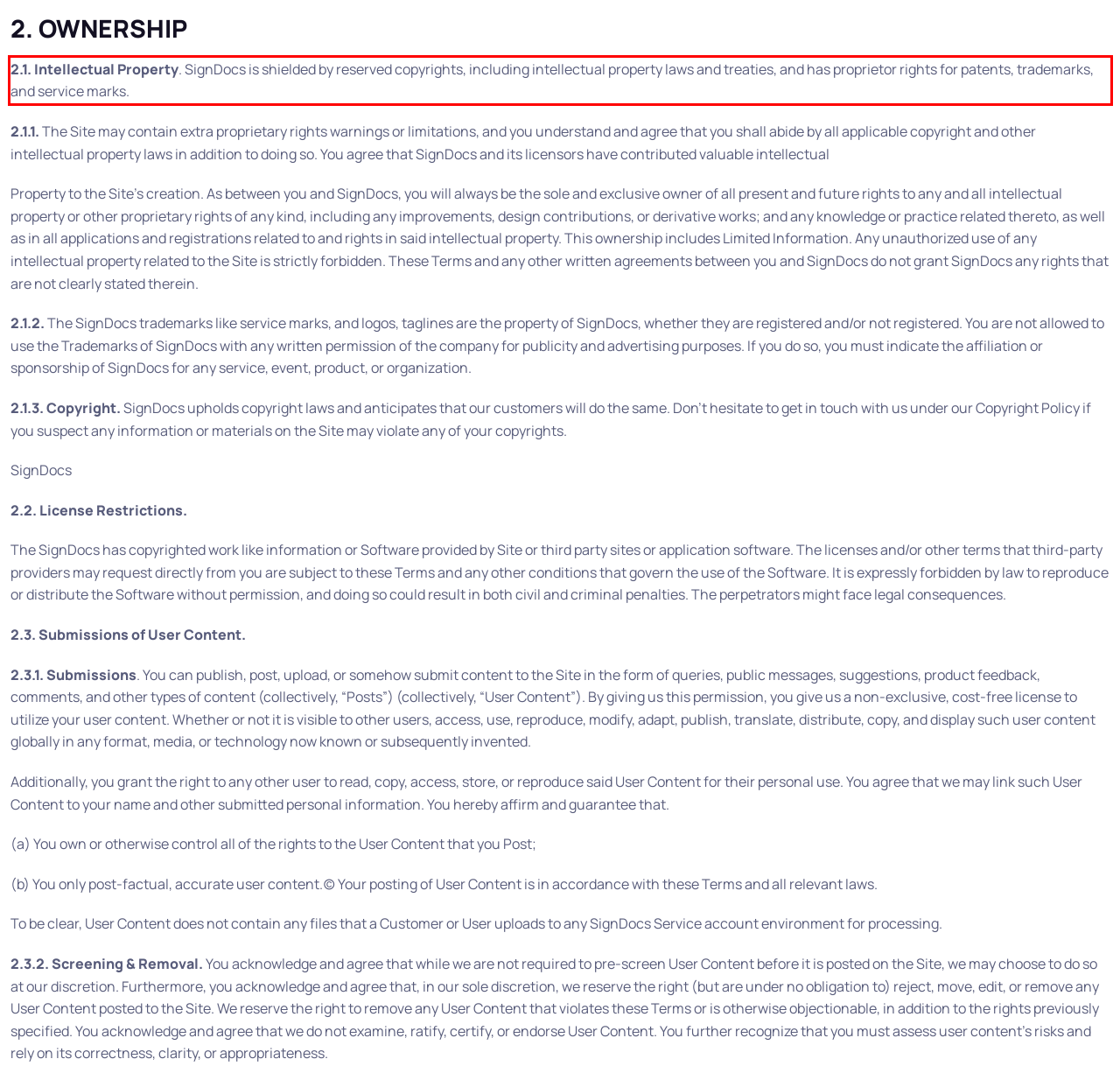The screenshot you have been given contains a UI element surrounded by a red rectangle. Use OCR to read and extract the text inside this red rectangle.

2.1. Intellectual Property. SignDocs is shielded by reserved copyrights, including intellectual property laws and treaties, and has proprietor rights for patents, trademarks, and service marks.